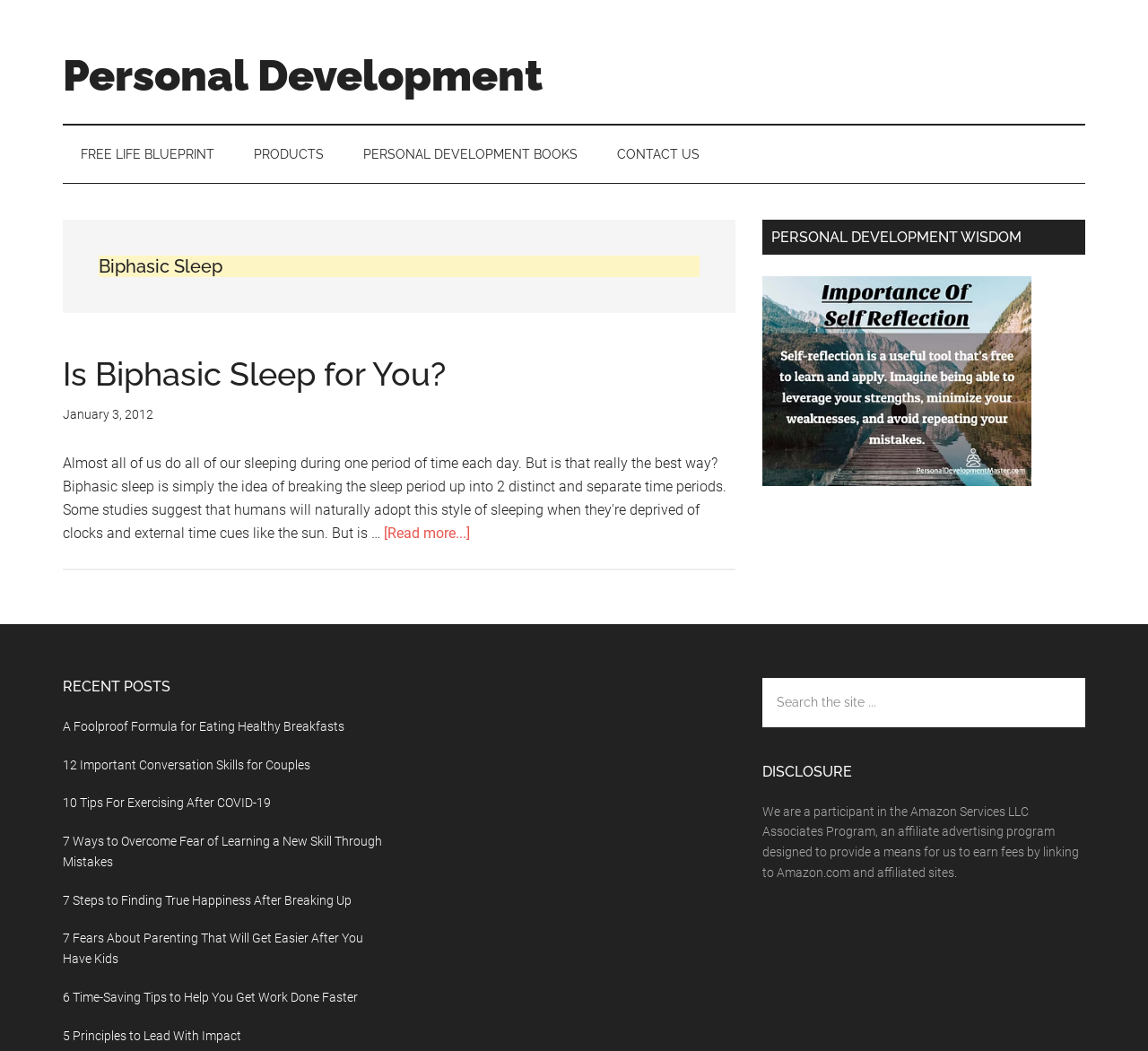Based on the element description "alt="Cash Advance Payday Loans"", predict the bounding box coordinates of the UI element.

None